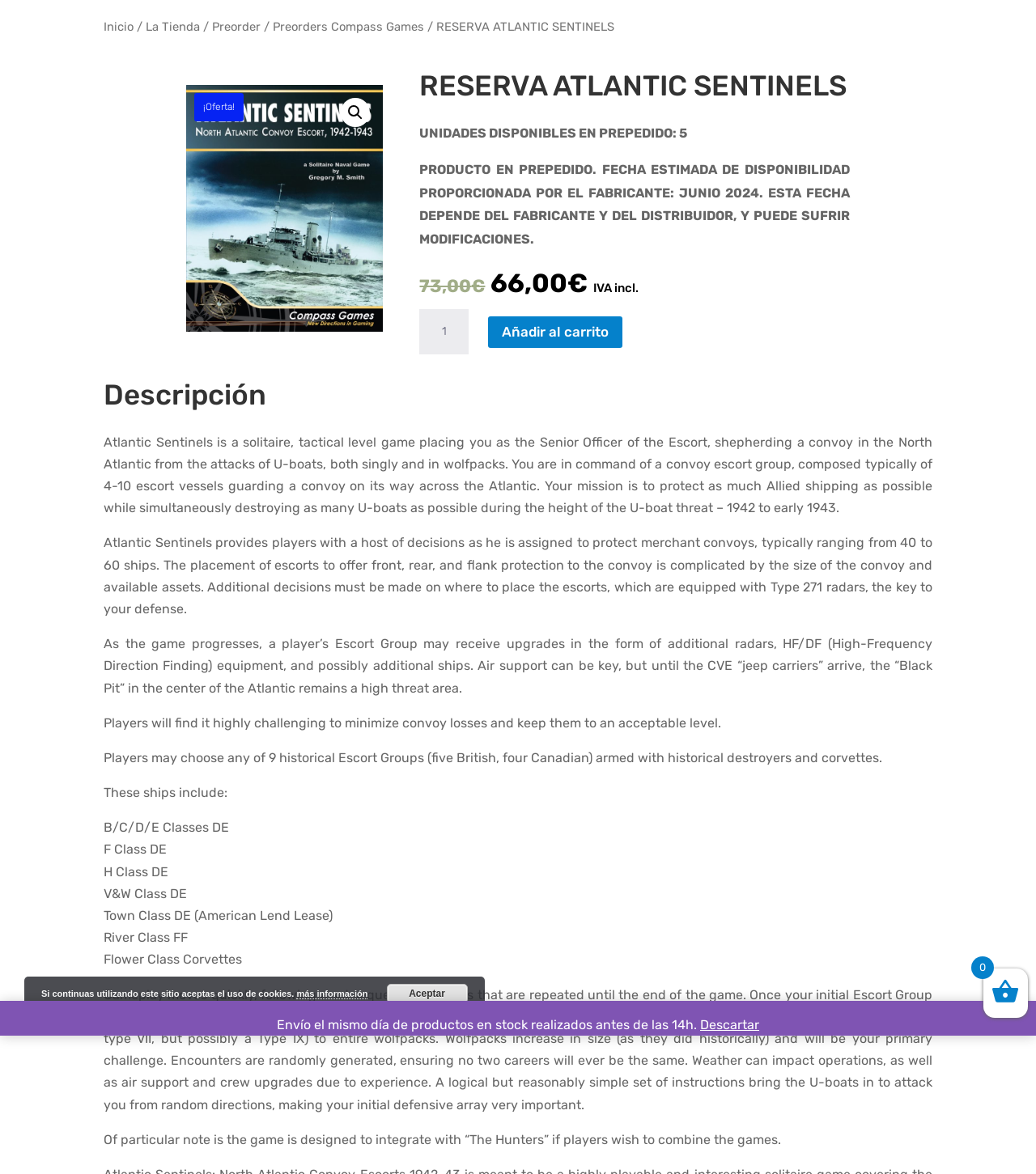Identify the bounding box coordinates for the element you need to click to achieve the following task: "Click the 'Preorder' link". Provide the bounding box coordinates as four float numbers between 0 and 1, in the form [left, top, right, bottom].

[0.205, 0.017, 0.252, 0.029]